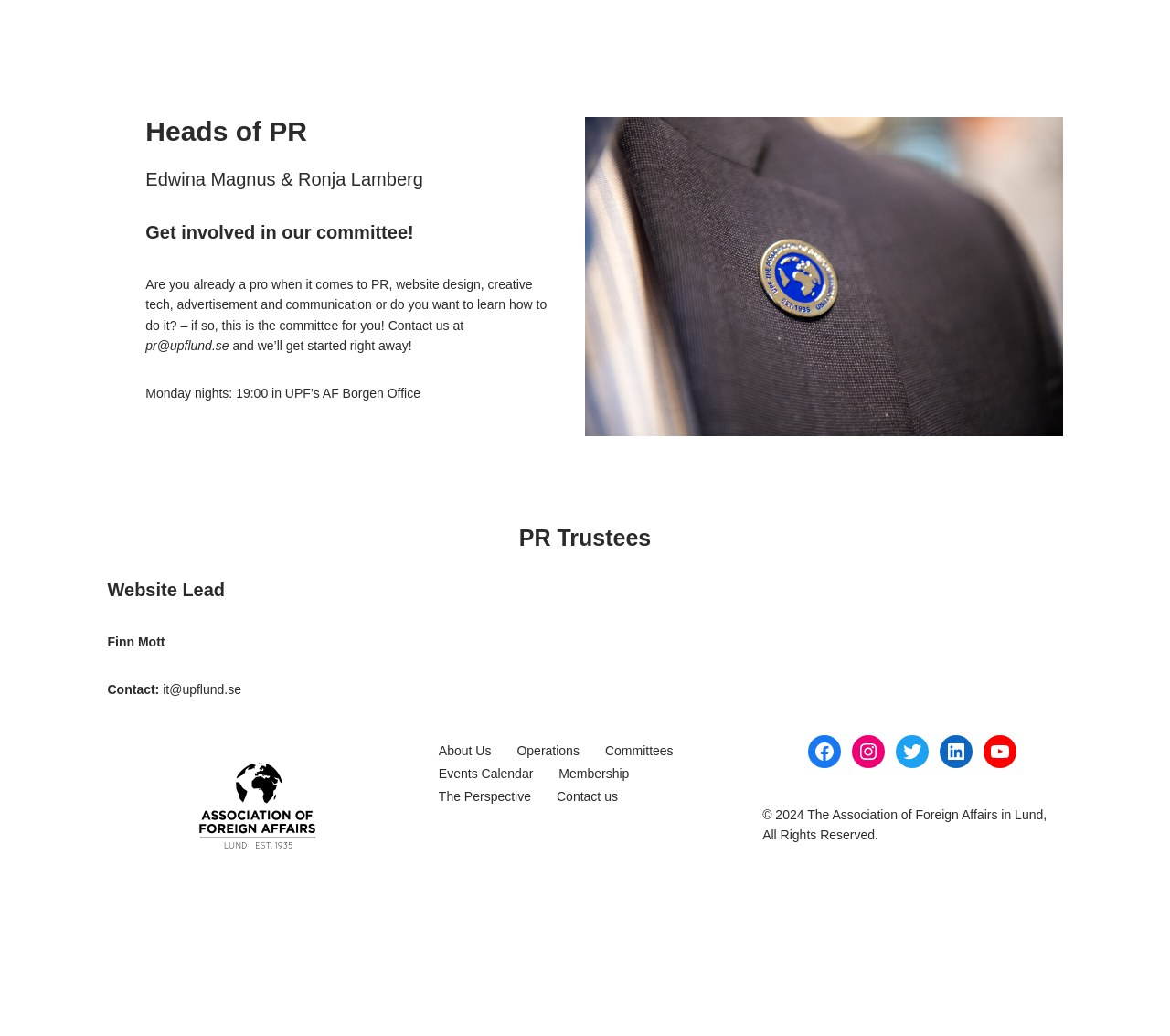Find and indicate the bounding box coordinates of the region you should select to follow the given instruction: "Get in touch with the Website Lead".

[0.136, 0.659, 0.206, 0.673]